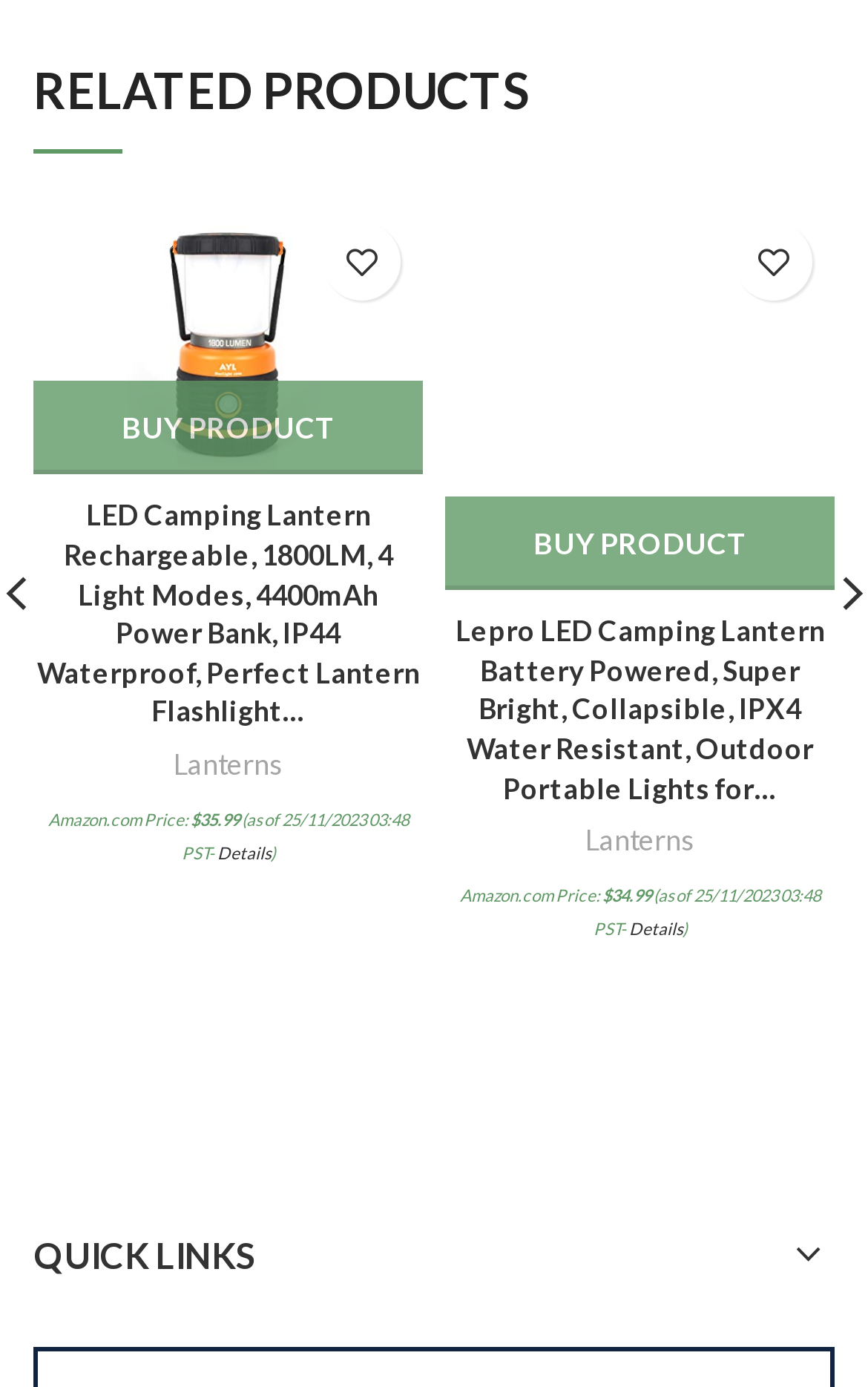Provide the bounding box coordinates of the HTML element described by the text: "Buy product".

[0.513, 0.358, 0.962, 0.426]